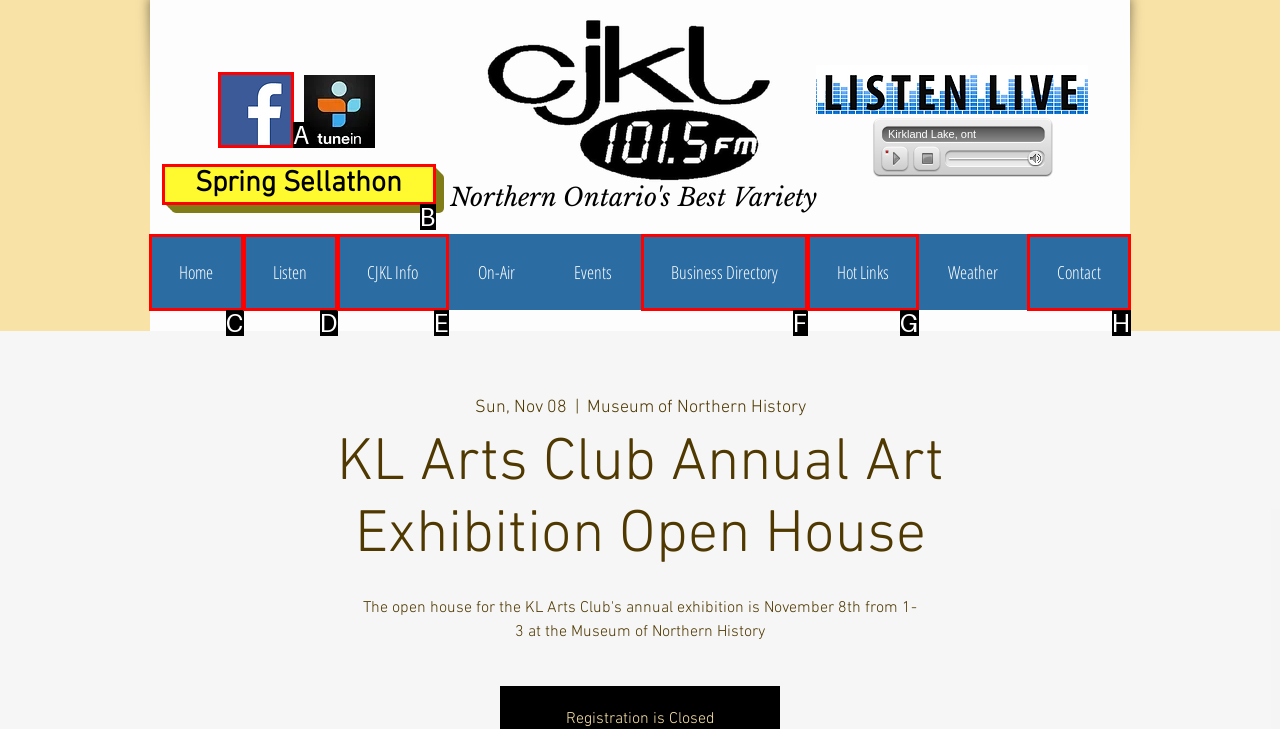Given the description: aria-label="Facebook Social Icon", select the HTML element that matches it best. Reply with the letter of the chosen option directly.

A